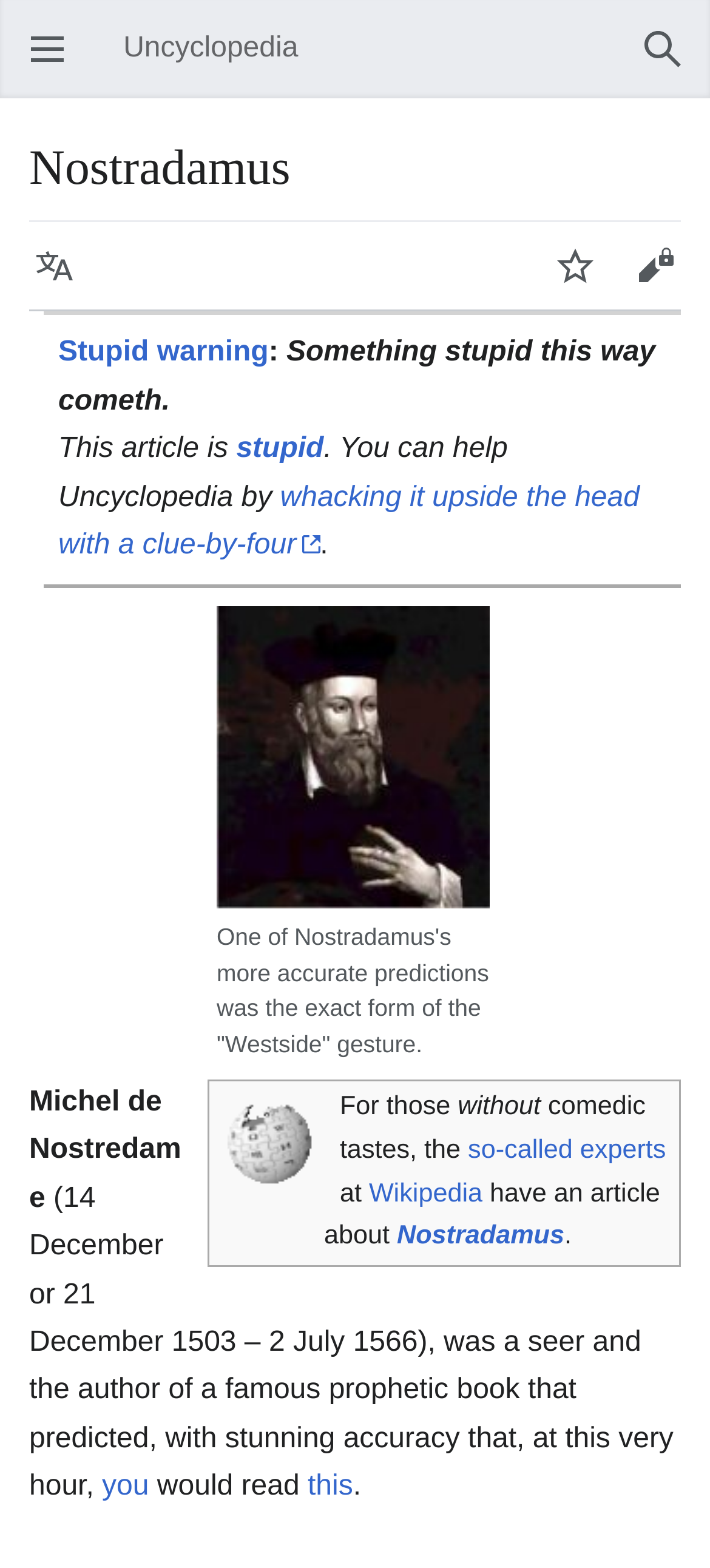Identify the bounding box for the described UI element: "aria-label="YouTube" title="YouTube"".

None